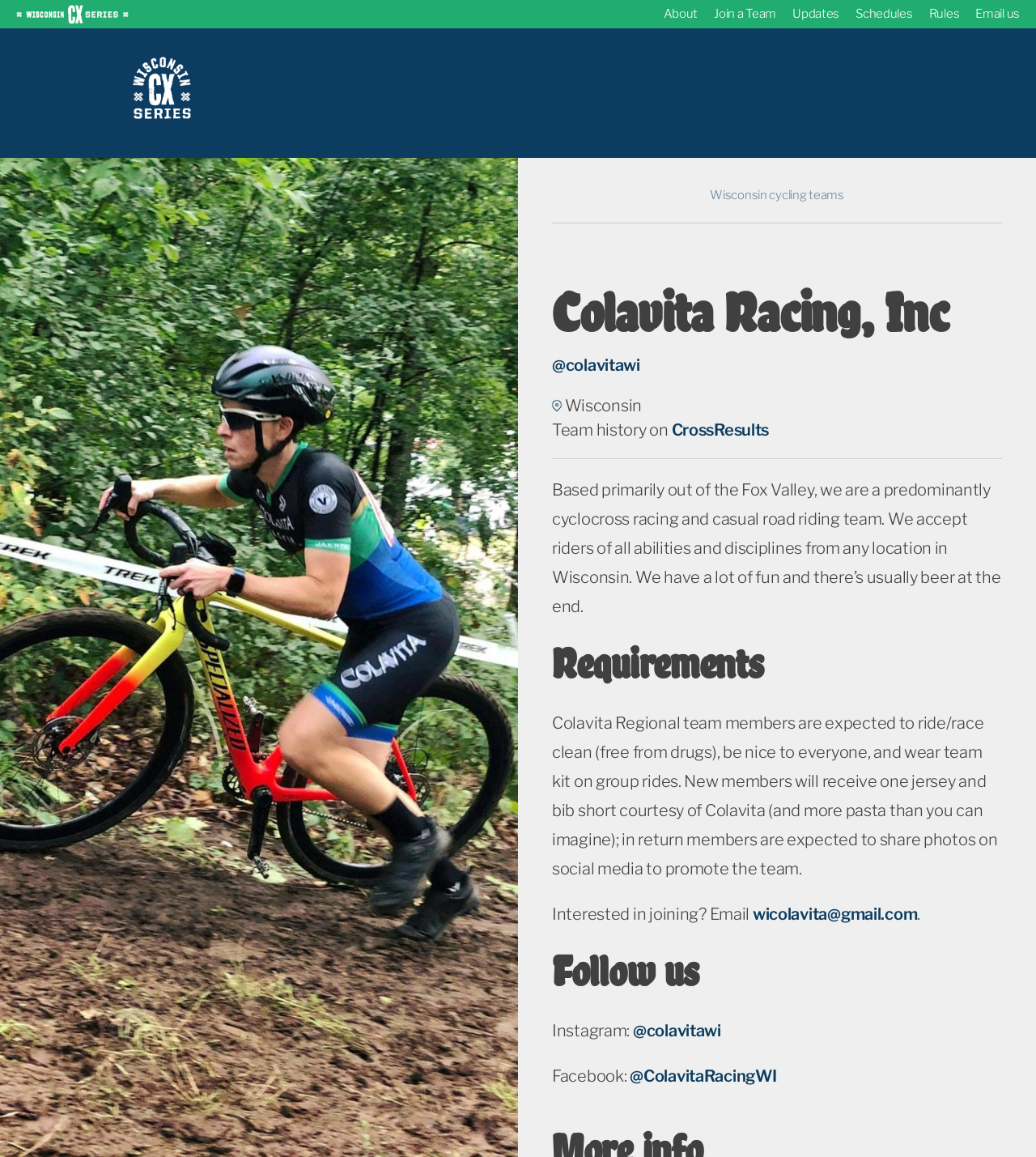Please locate the clickable area by providing the bounding box coordinates to follow this instruction: "Follow the team on Instagram".

[0.611, 0.882, 0.696, 0.899]